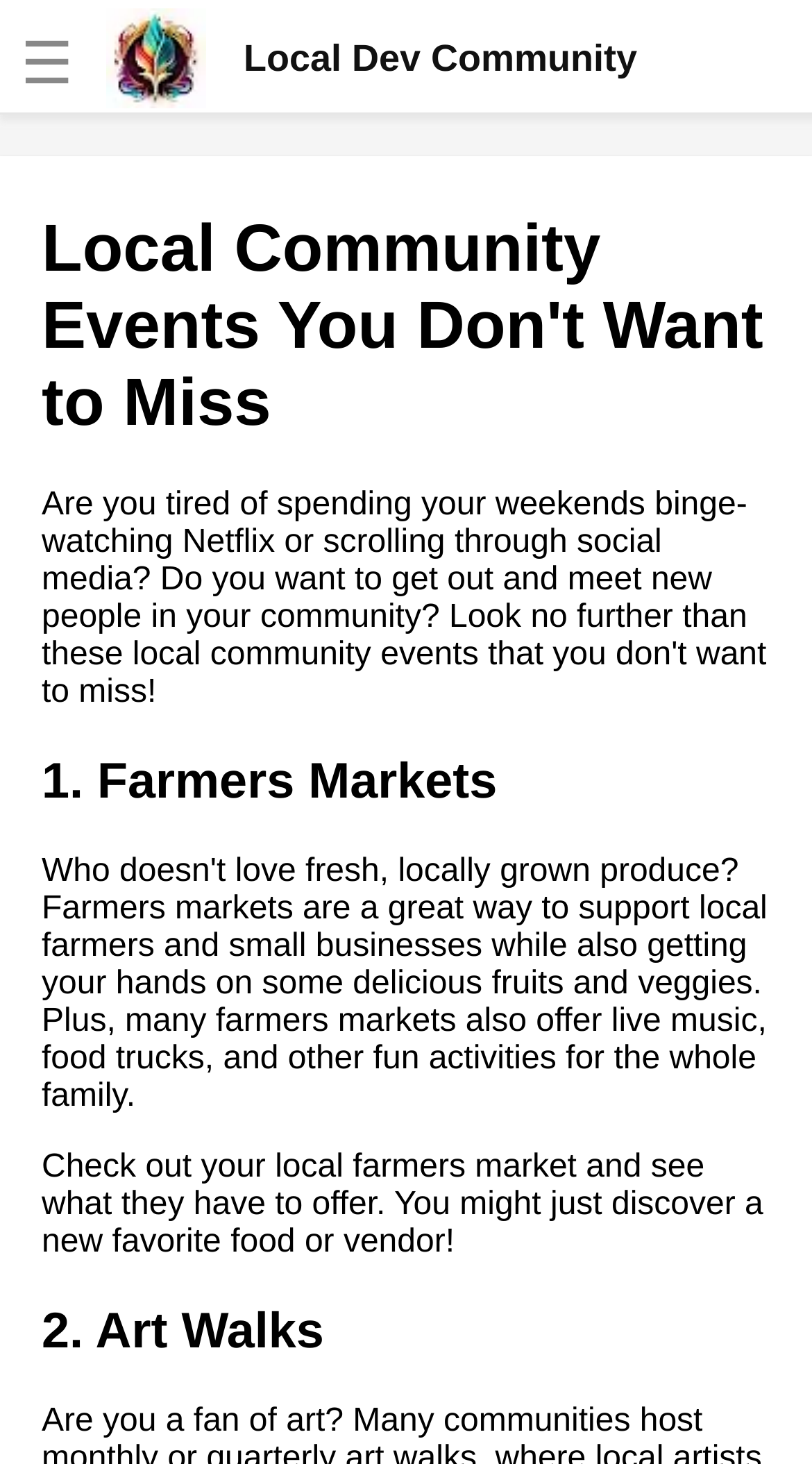Determine the heading of the webpage and extract its text content.

Local Community Events You Don't Want to Miss